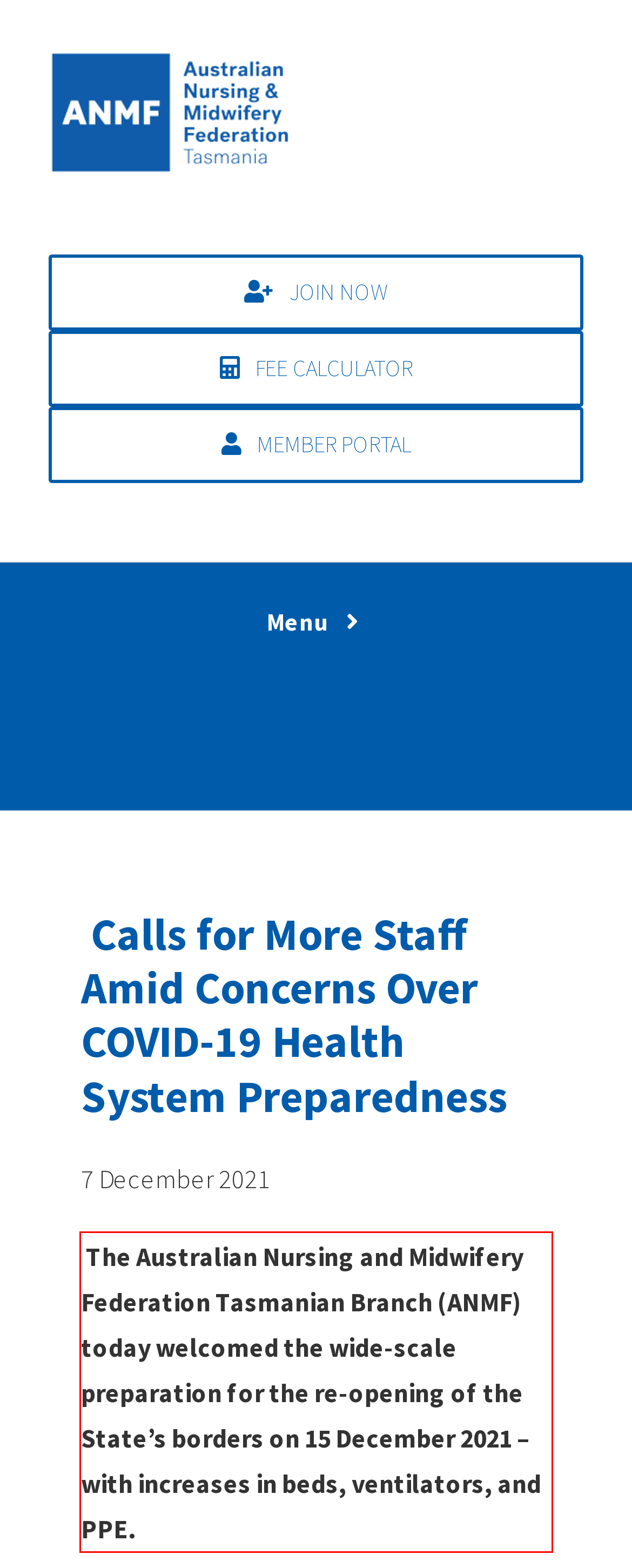Within the screenshot of the webpage, locate the red bounding box and use OCR to identify and provide the text content inside it.

The Australian Nursing and Midwifery Federation Tasmanian Branch (ANMF) today welcomed the wide-scale preparation for the re-opening of the State’s borders on 15 December 2021 – with increases in beds, ventilators, and PPE.